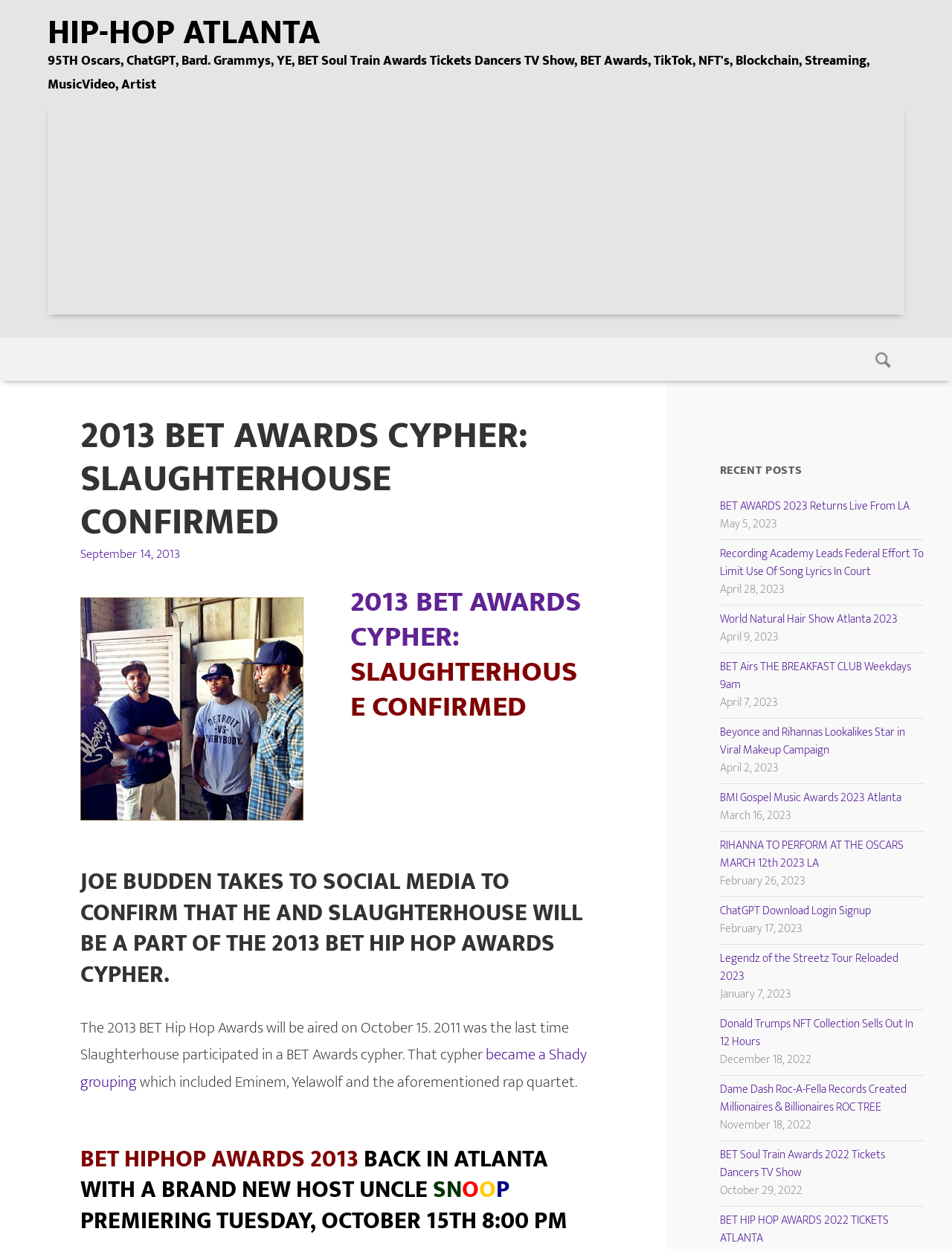Who is participating in the 2013 BET Hip Hop Awards cypher?
Provide a detailed answer to the question, using the image to inform your response.

I found the answer by reading the text content of the webpage, specifically the sentence 'JOE BUDDEN TAKES TO SOCIAL MEDIA TO CONFIRM THAT HE AND SLAUGHTERHOUSE WILL BE A PART OF THE 2013 BET HIP HOP AWARDS CYPHER.' This sentence clearly states that Slaughterhouse will be participating in the cypher.